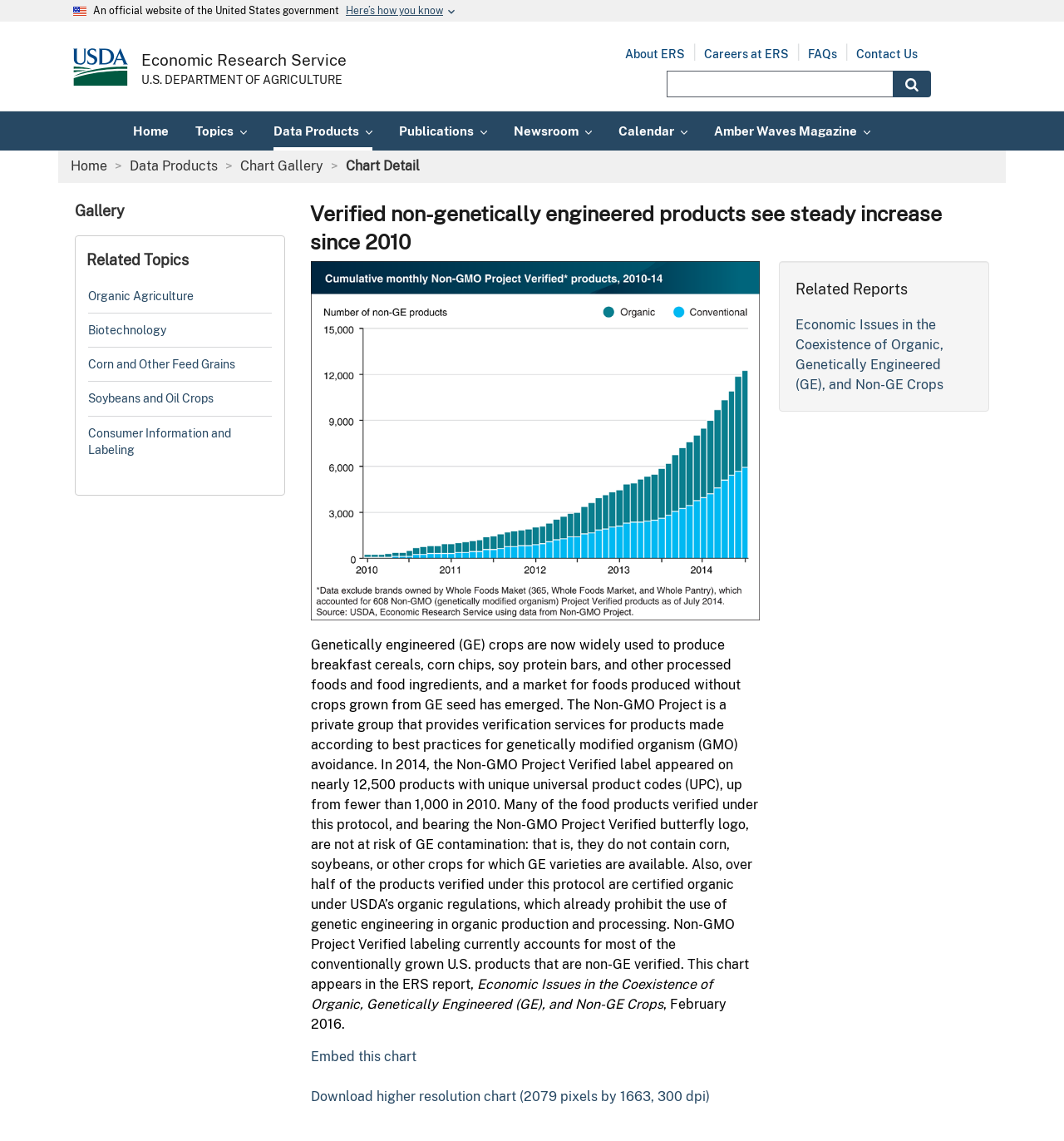Based on the image, please elaborate on the answer to the following question:
What is the label on the products verified by the Non-GMO Project?

According to the static text element, the products verified by the Non-GMO Project bear the Non-GMO Project Verified butterfly logo, which indicates that the label on these products is the butterfly logo.